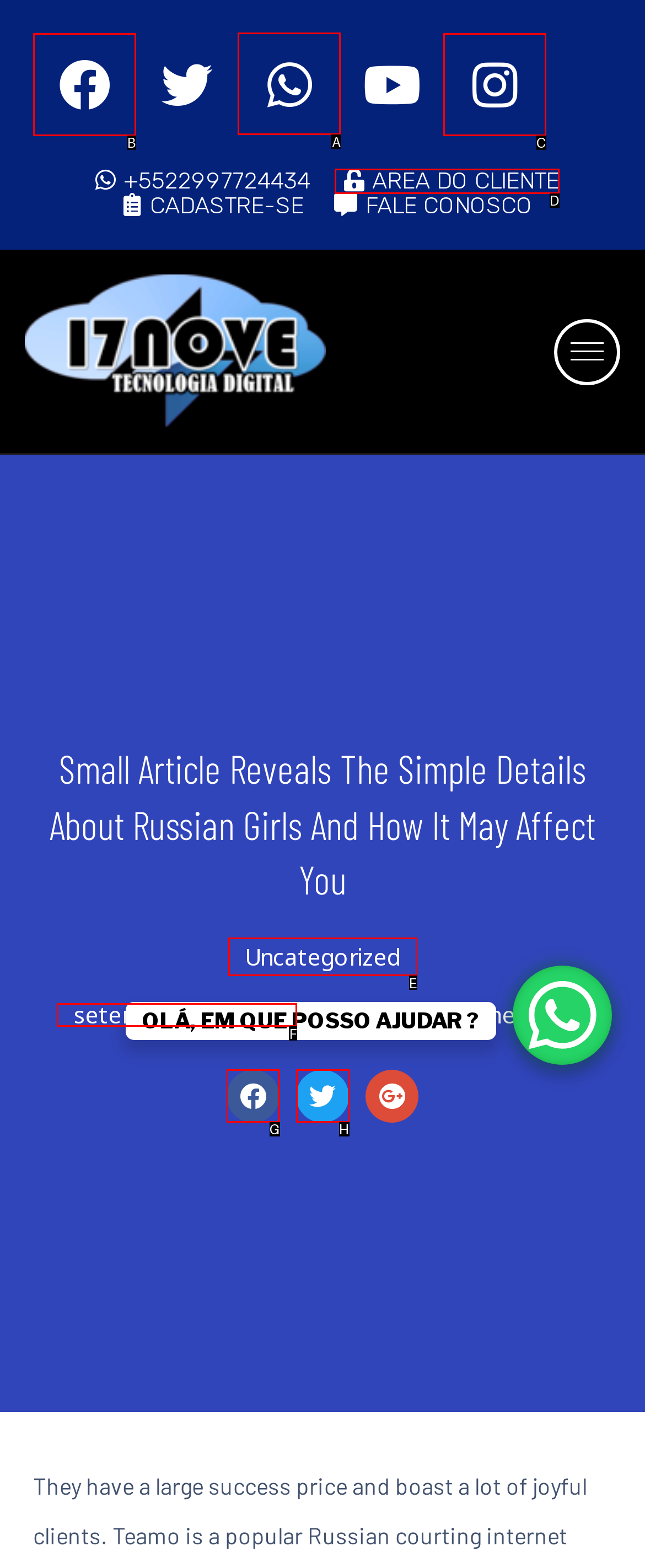What option should I click on to execute the task: Open Whatsapp? Give the letter from the available choices.

A